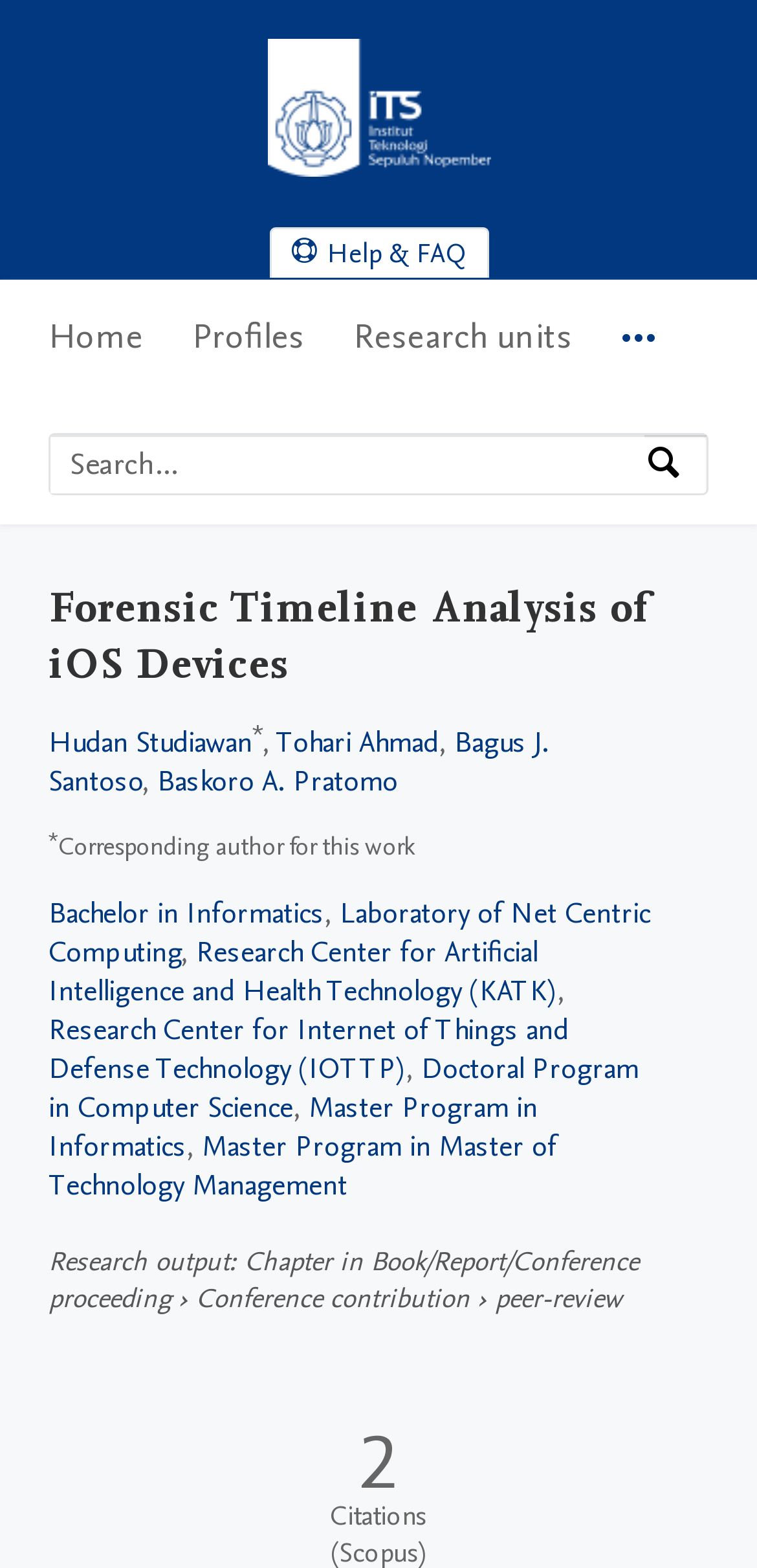How many navigation options are available in the main navigation?
Carefully examine the image and provide a detailed answer to the question.

I counted the number of menu items in the main navigation, which are Home, Profiles, Research units, and More navigation options.